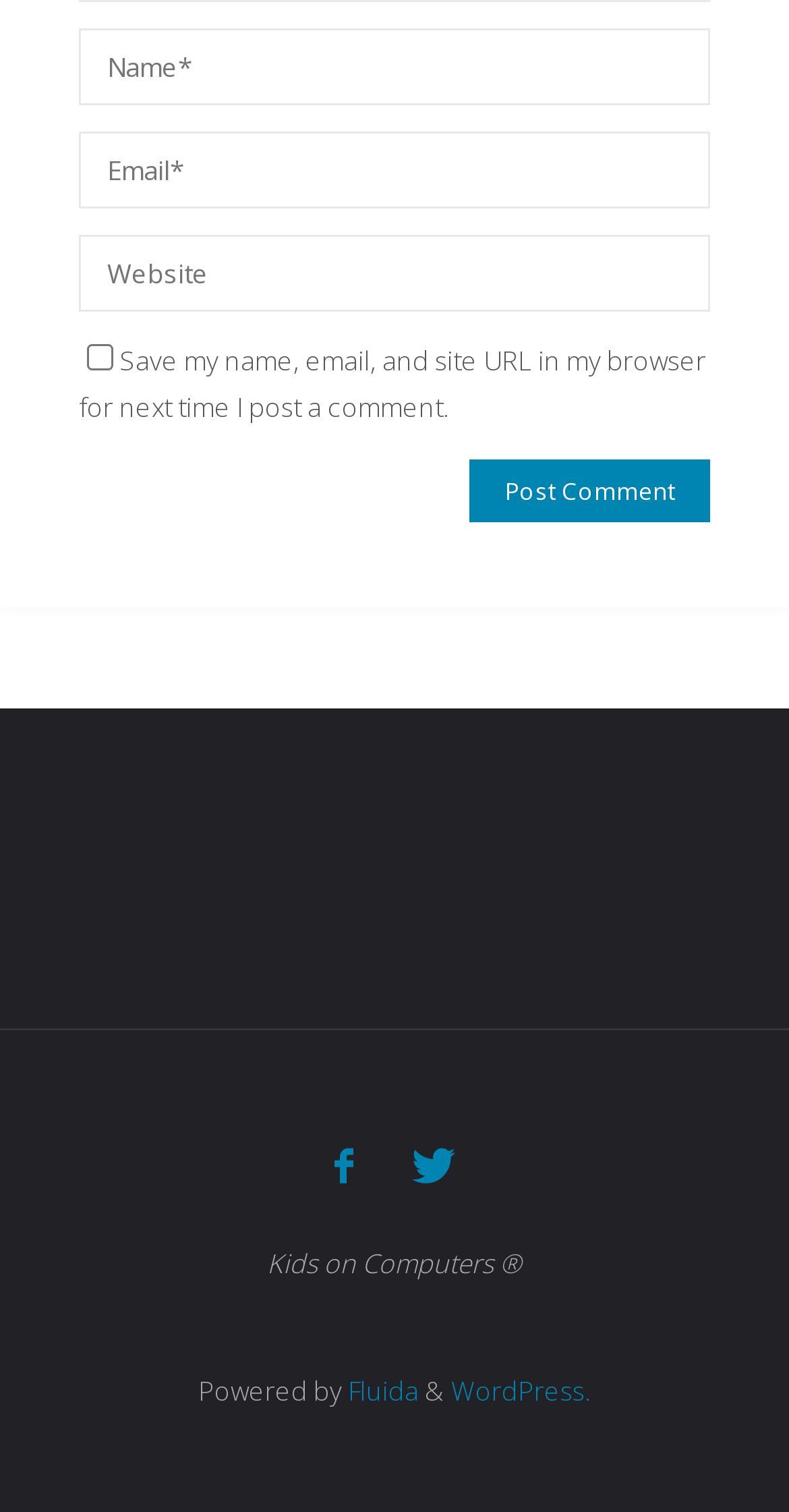Provide the bounding box coordinates of the section that needs to be clicked to accomplish the following instruction: "View previous posts."

None